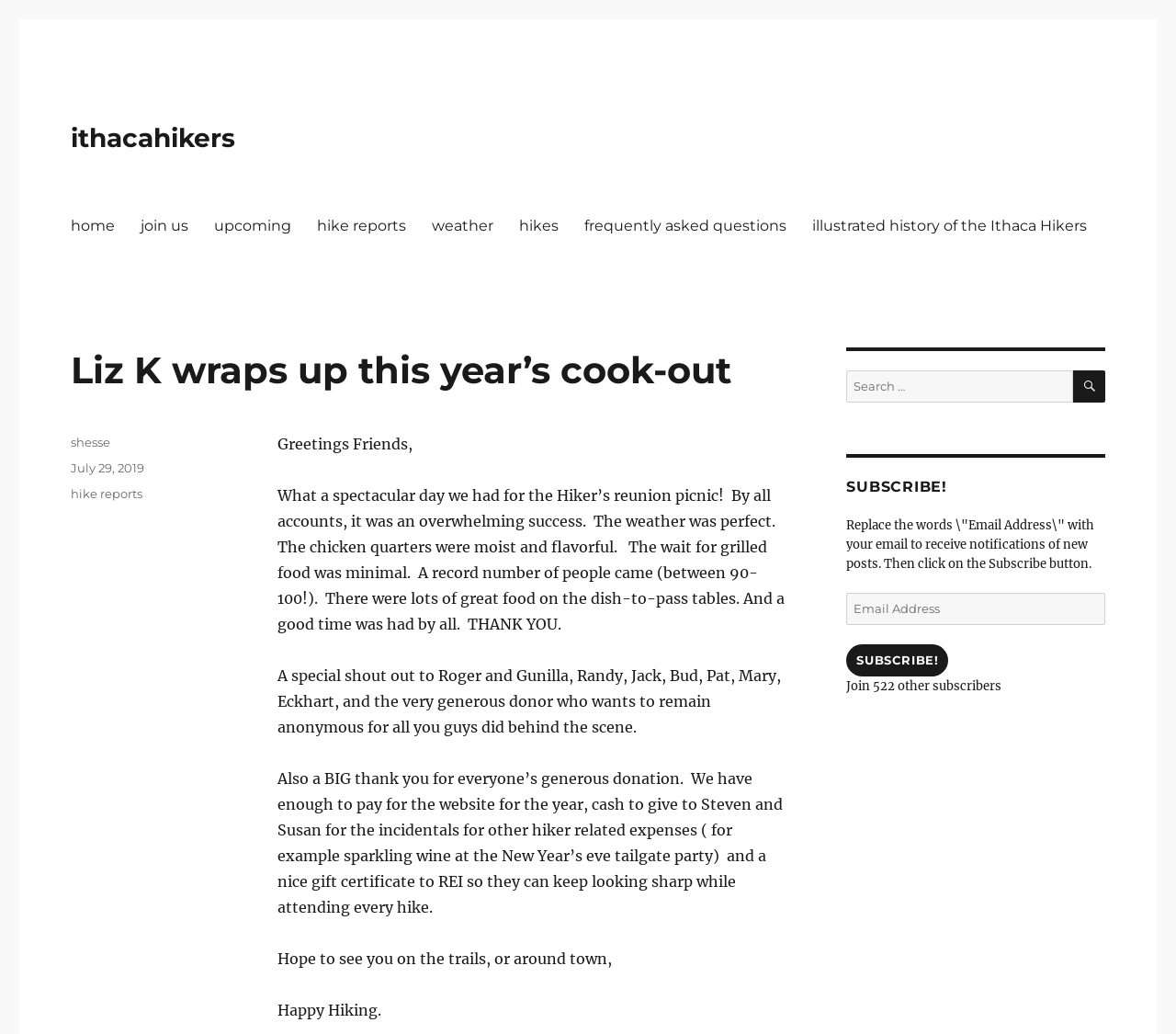Please locate the bounding box coordinates for the element that should be clicked to achieve the following instruction: "Search for something". Ensure the coordinates are given as four float numbers between 0 and 1, i.e., [left, top, right, bottom].

[0.72, 0.358, 0.94, 0.389]